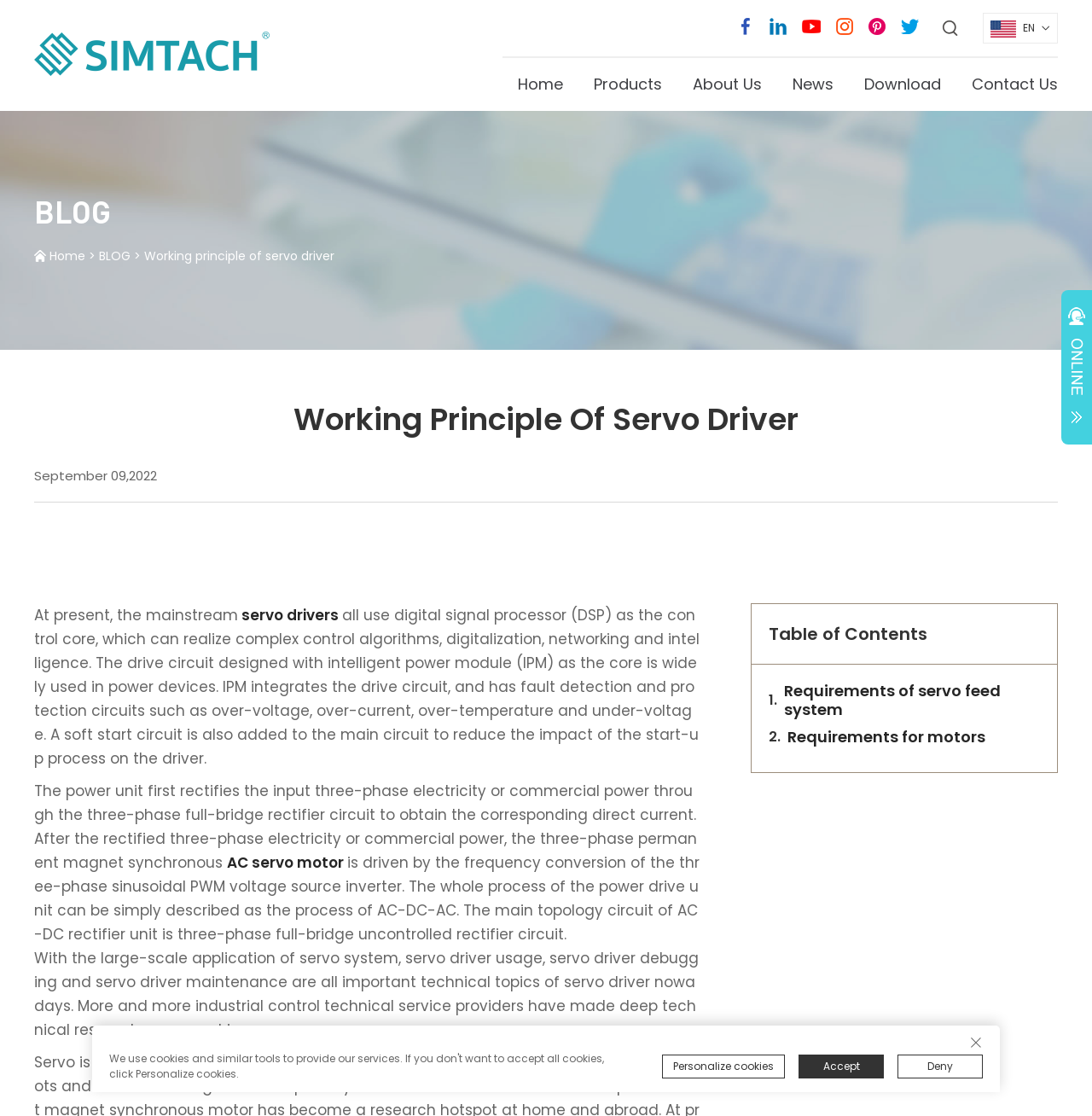Locate and extract the headline of this webpage.

Working Principle Of Servo Driver